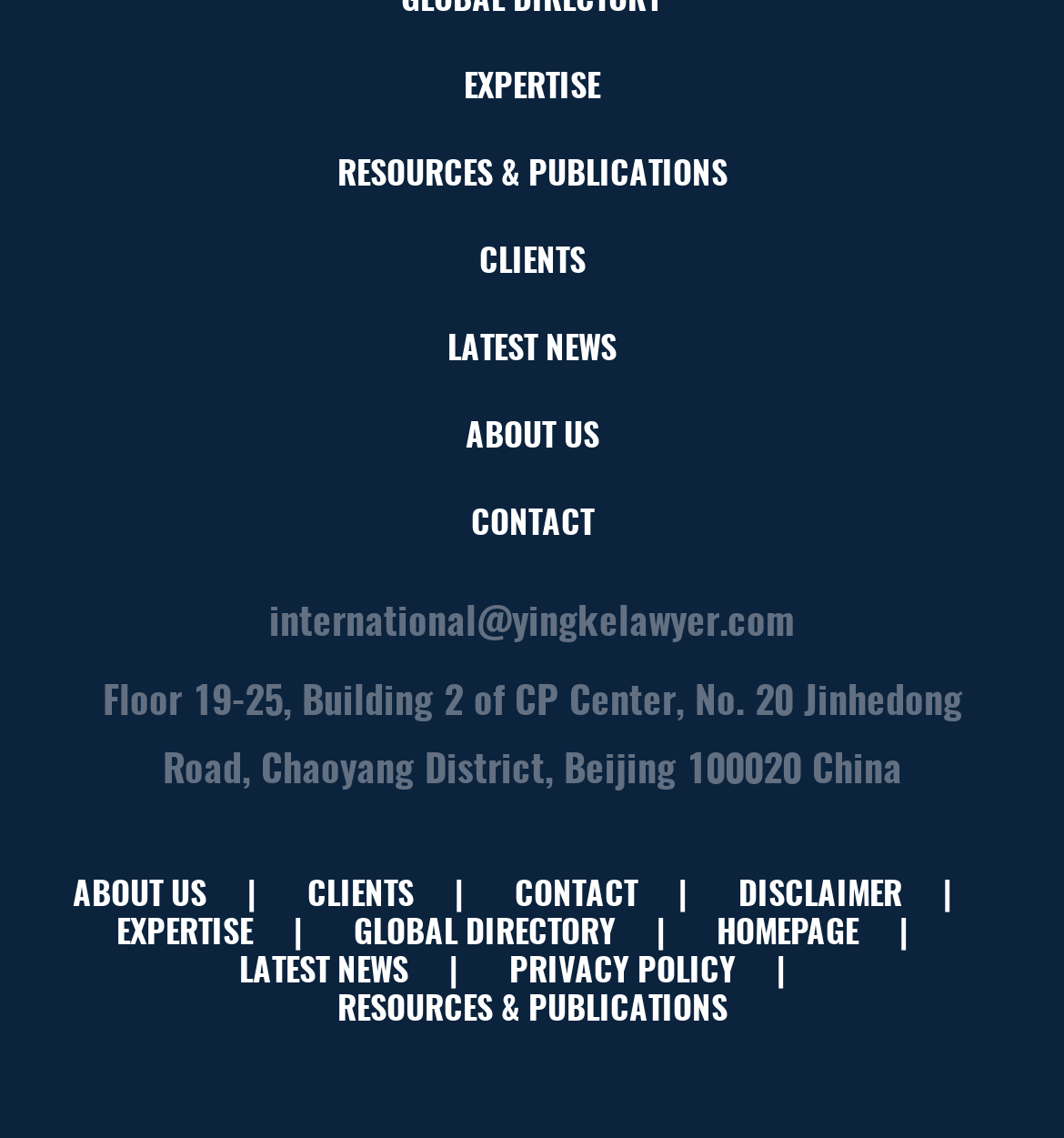Provide a short answer to the following question with just one word or phrase: How many links are in the footer?

9